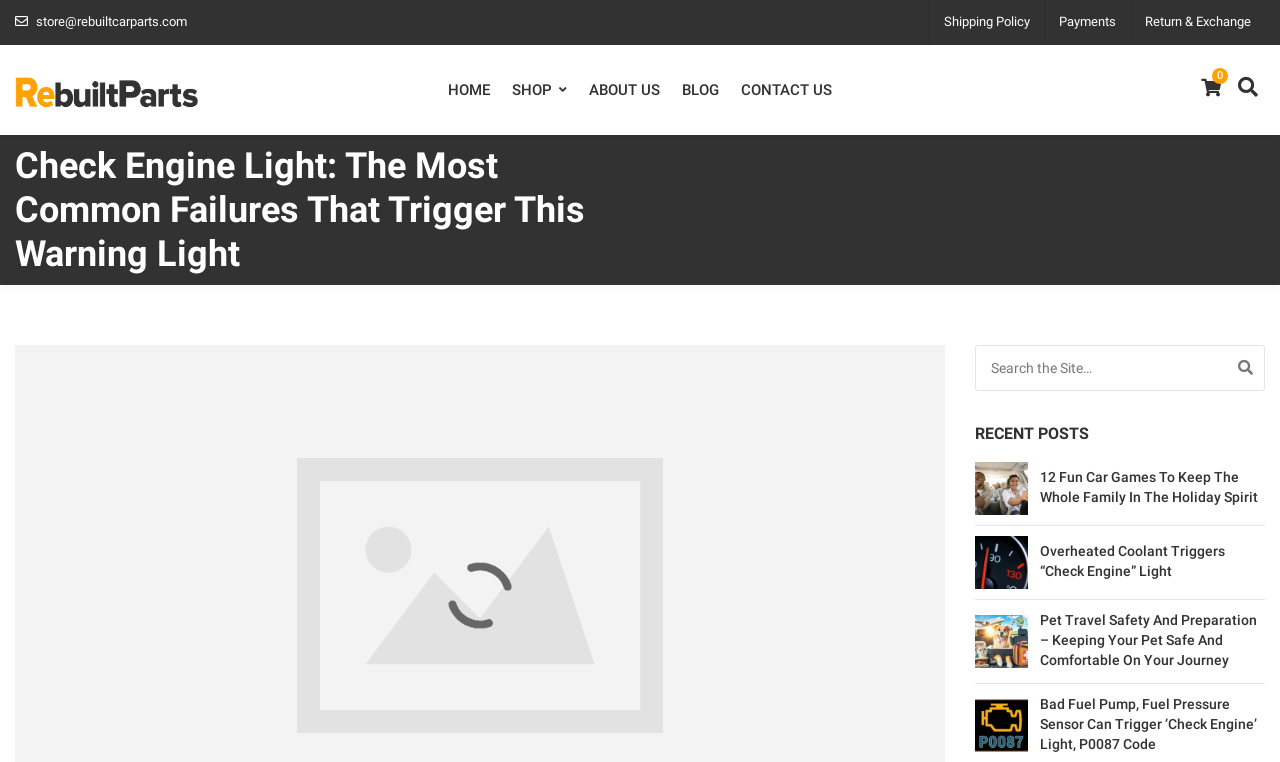Predict the bounding box coordinates for the UI element described as: "Return & Exchange". The coordinates should be four float numbers between 0 and 1, presented as [left, top, right, bottom].

[0.895, 0.018, 0.977, 0.038]